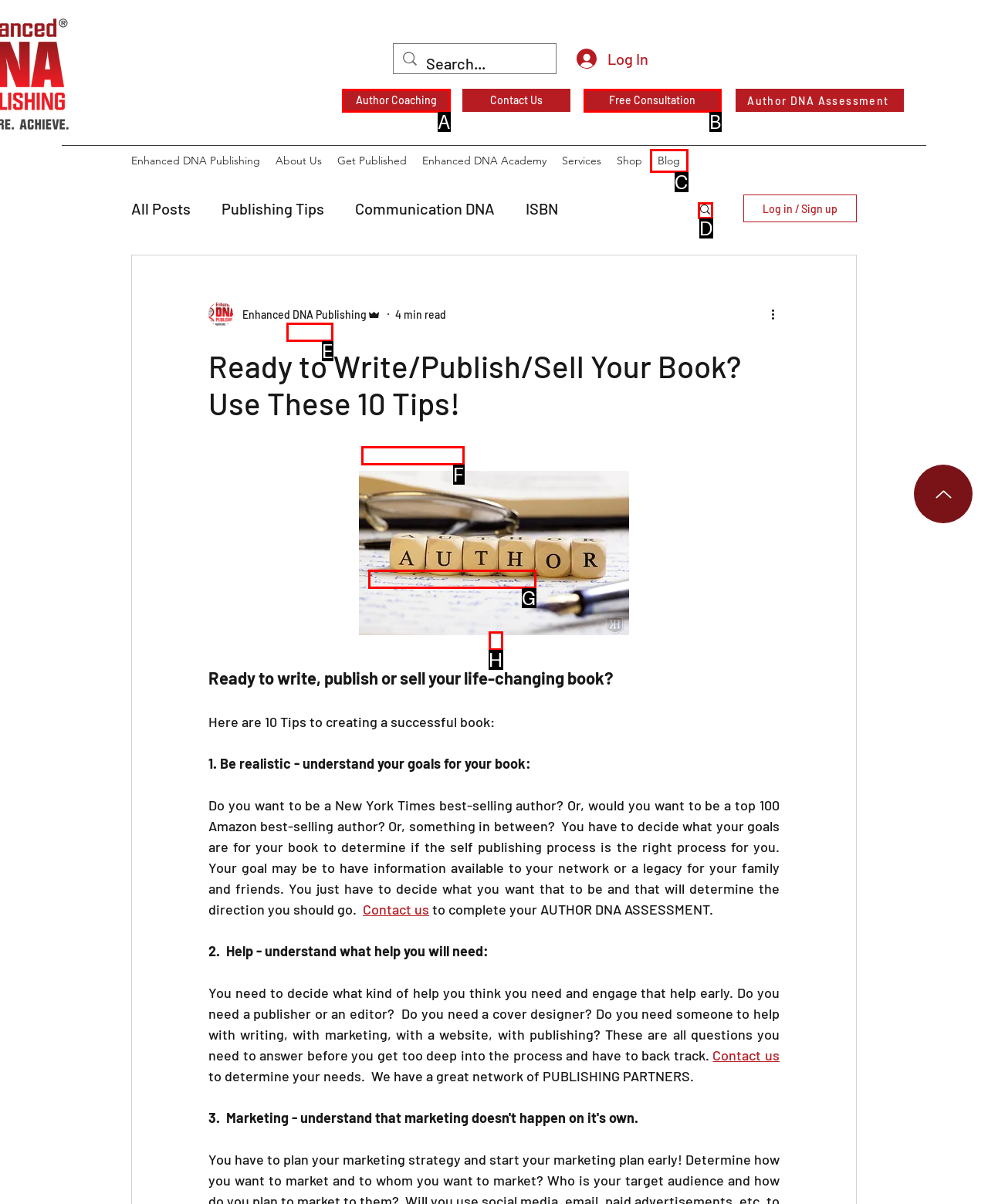For the task: Get a free consultation, tell me the letter of the option you should click. Answer with the letter alone.

B